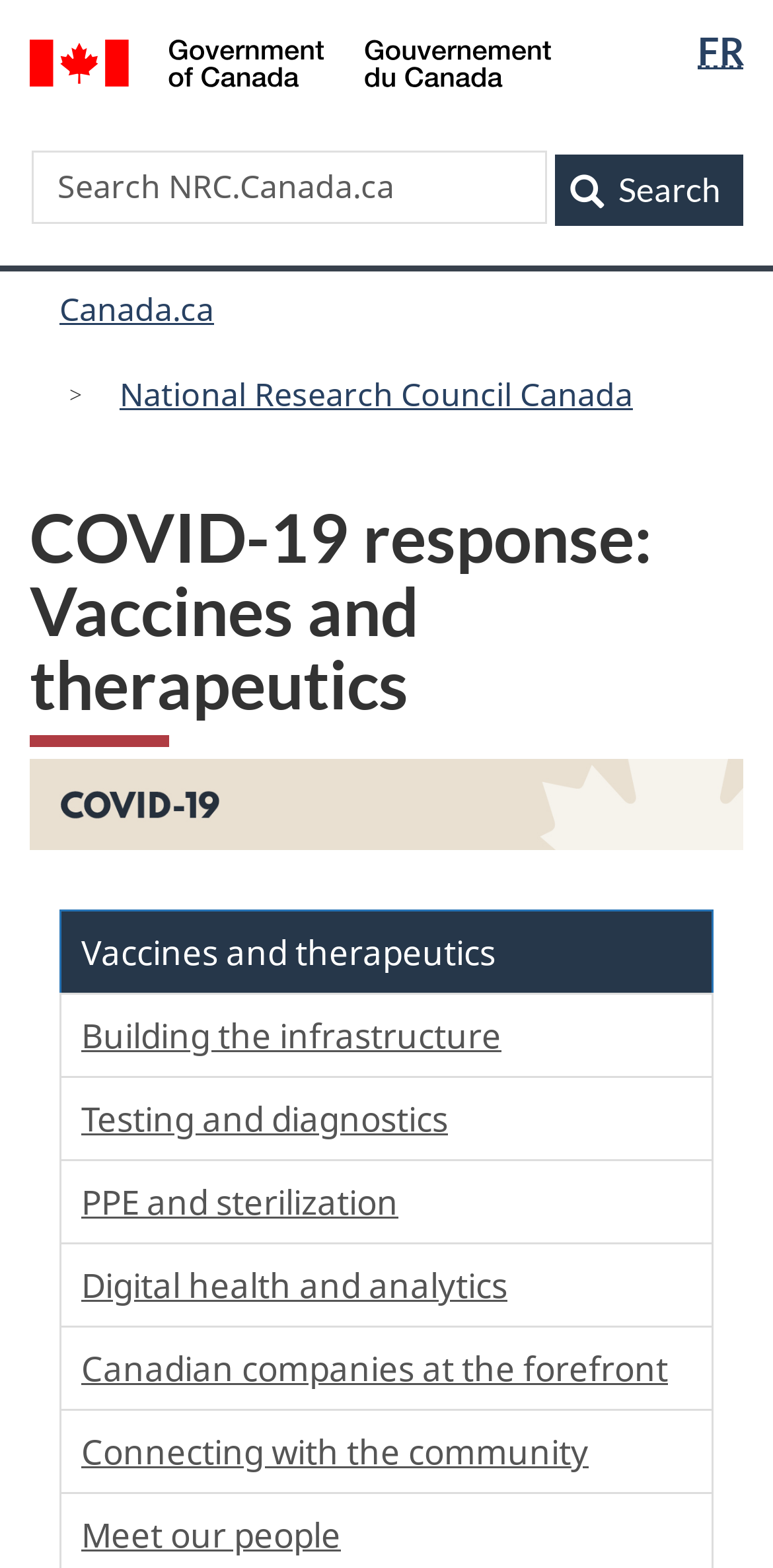Give a short answer to this question using one word or a phrase:
What is the organization responsible for the COVID-19 response?

National Research Council Canada